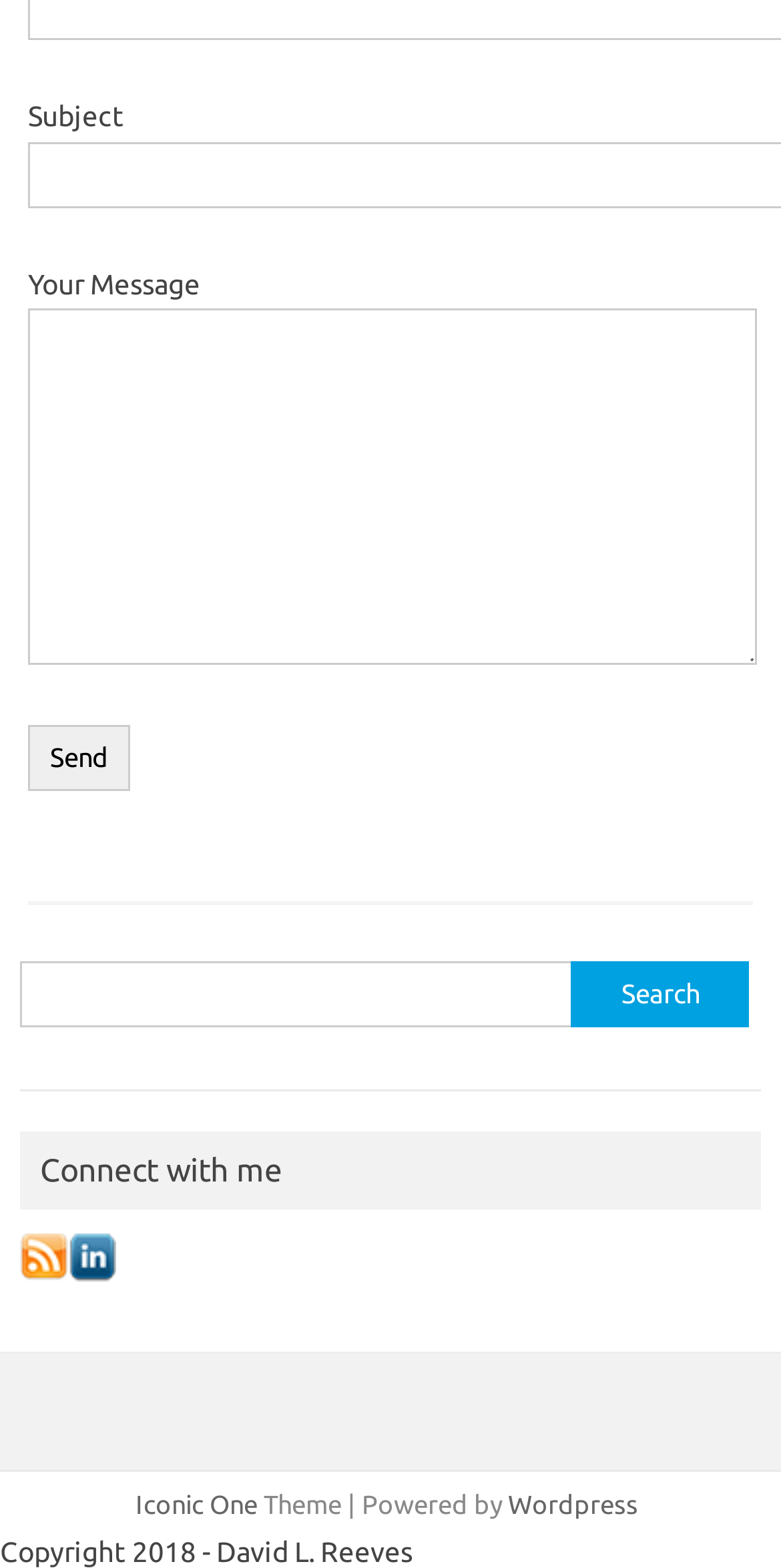Kindly determine the bounding box coordinates for the clickable area to achieve the given instruction: "Click the RSS link".

[0.026, 0.813, 0.087, 0.834]